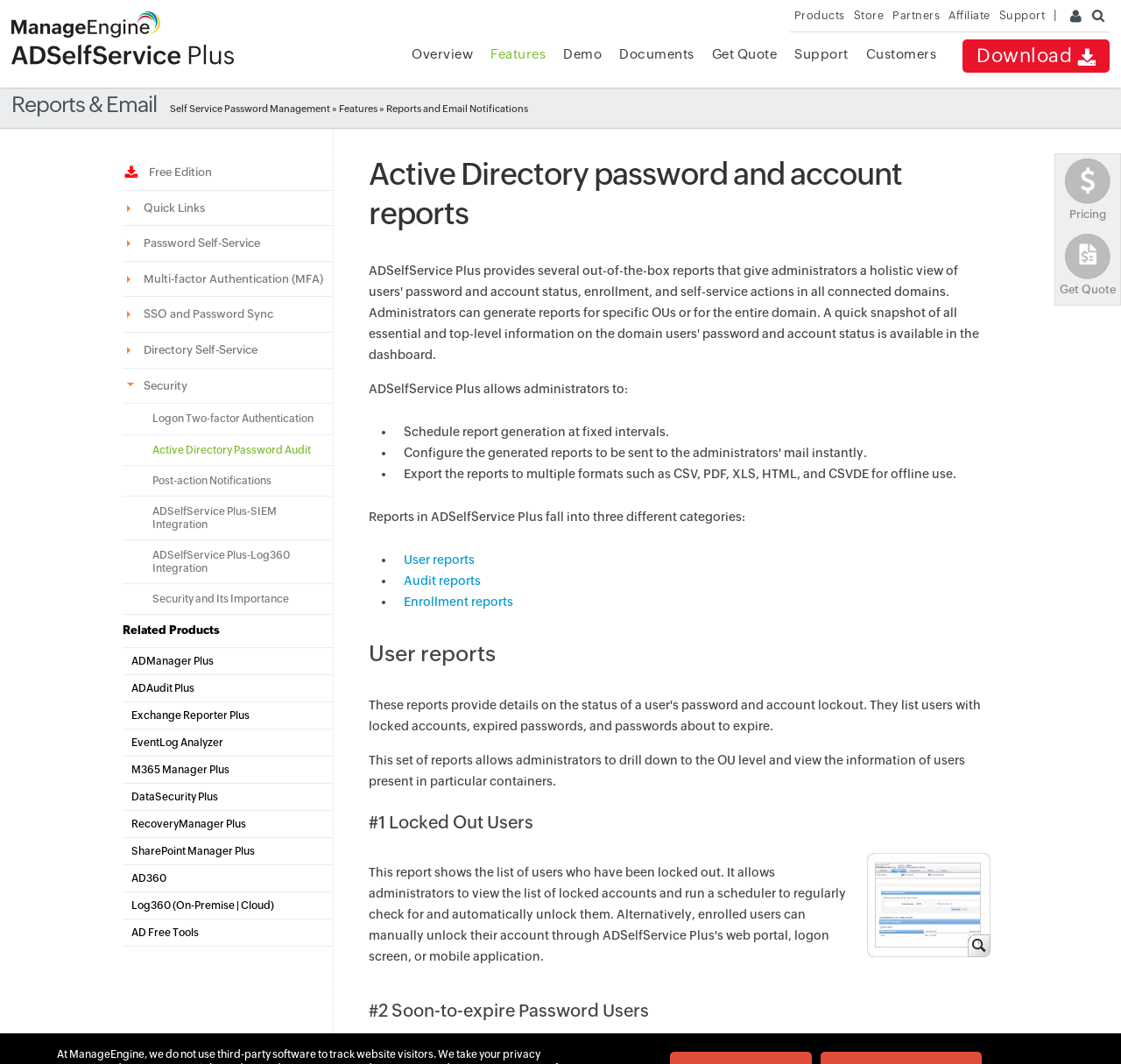Write an exhaustive caption that covers the webpage's main aspects.

This webpage is about ADSelfService Plus, a software solution for Active Directory password and account management. At the top, there are links to "Pricing" and "Get Quote" on the right side, and a logo of ManageEngine, the company behind ADSelfService Plus, on the left side. Below the logo, there are links to "Products", "Store", "Partners", "Affiliate", and "Support".

The main content of the page is divided into sections. The first section is about reports and email notifications, with a heading "Reports & Email" and links to "Self Service Password Management" and "Features". Below this section, there is a call-to-action button to "Download Free Edition" of ADSelfService Plus.

The next section is about quick links, with a heading "Quick Links" and links to various features of ADSelfService Plus, such as password self-service, multi-factor authentication, and security.

Following this section, there are links to various related products, including ADManager Plus, ADAudit Plus, and Exchange Reporter Plus. These links are grouped under a heading "Related Products".

The main content of the page then focuses on the features of ADSelfService Plus, with a heading "Active Directory password and account reports". The text explains that ADSelfService Plus allows administrators to schedule report generation and export reports to multiple formats. There are also links to different types of reports, including user reports and audit reports.

Throughout the page, there are various links to other pages and resources, including a demo, documents, and support. The overall layout of the page is organized and easy to navigate, with clear headings and concise text.